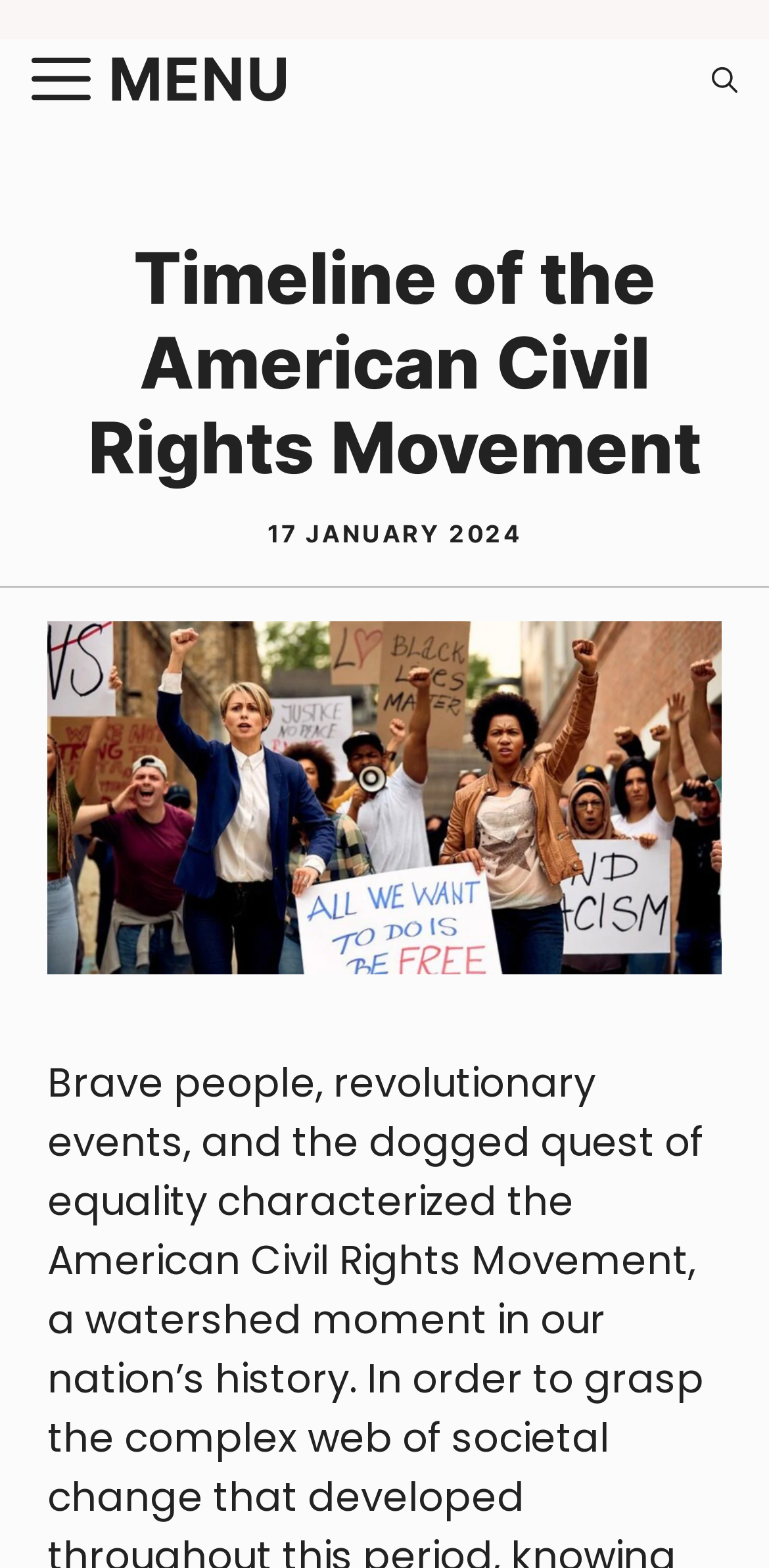Identify the headline of the webpage and generate its text content.

Timeline of the American Civil Rights Movement